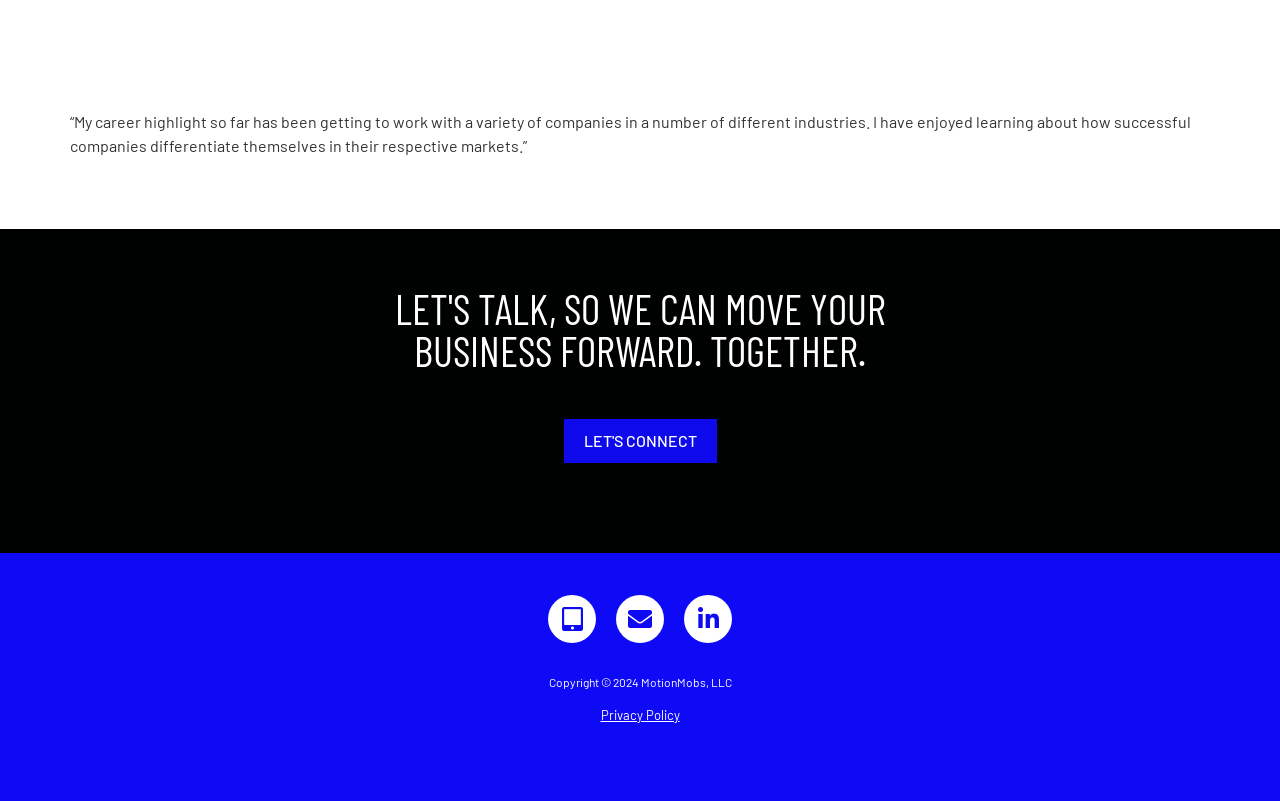Refer to the image and provide an in-depth answer to the question: 
What is the link below the copyright information?

The link below the copyright information is a link to the 'Privacy Policy' page, which is likely a page that outlines the website's privacy policies and practices.